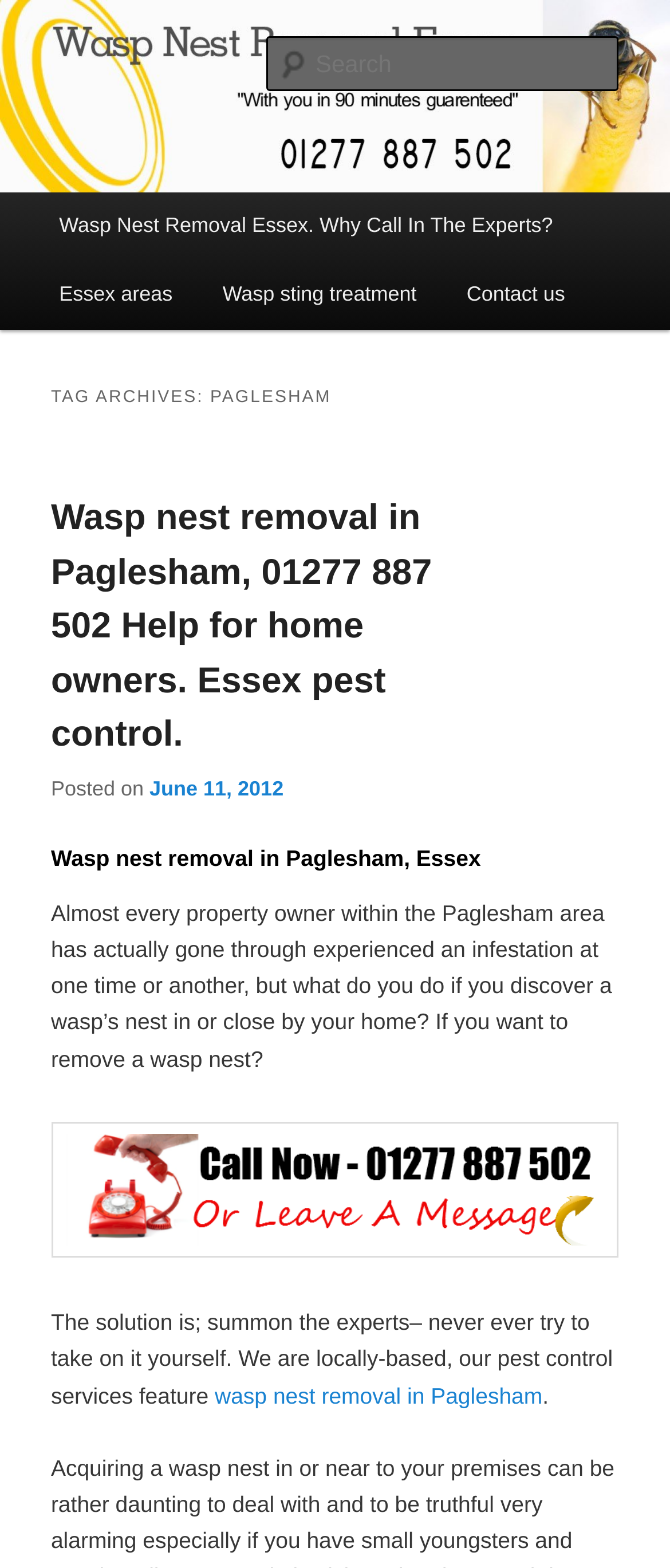Specify the bounding box coordinates for the region that must be clicked to perform the given instruction: "Search for something".

[0.396, 0.023, 0.924, 0.058]